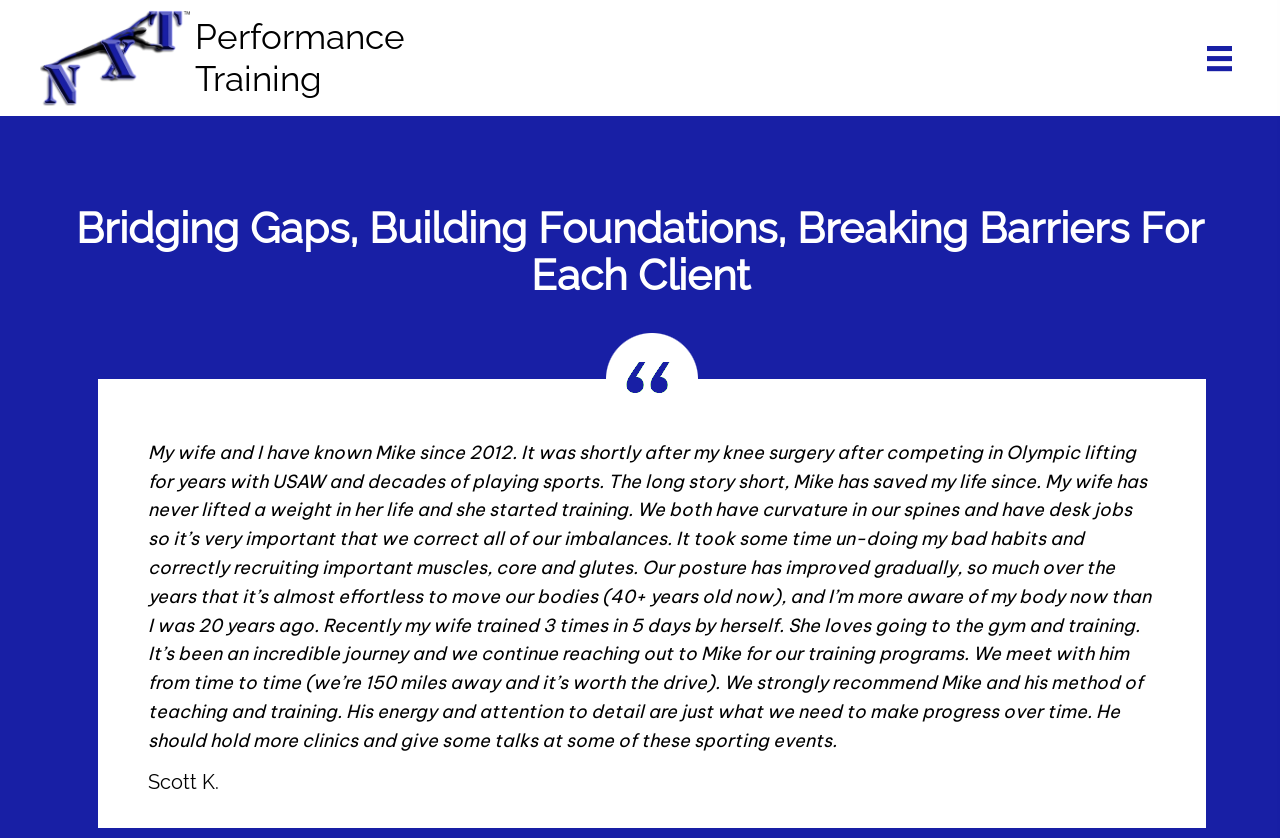Elaborate on the different components and information displayed on the webpage.

The webpage is dedicated to showcasing testimonials from satisfied clients of NXT Performance Training. At the top left corner, there is a link to the company's website, accompanied by a small image of the New York Yankees logo. Below these elements, there are two links, "Performance" and "Training", positioned side by side. 

On the top right corner, there is a menu toggle button, represented by an image. Below this button, a prominent heading reads, "Bridging Gaps, Building Foundations, Breaking Barriers For Each Client". 

The main content of the webpage is a testimonial from a client named Scott K. The testimonial is a lengthy text that describes his and his wife's positive experiences with NXT Performance Training. The text is accompanied by an image of a blue and white circle with a quotation mark. The testimonial is positioned below the heading, and it takes up a significant portion of the webpage.